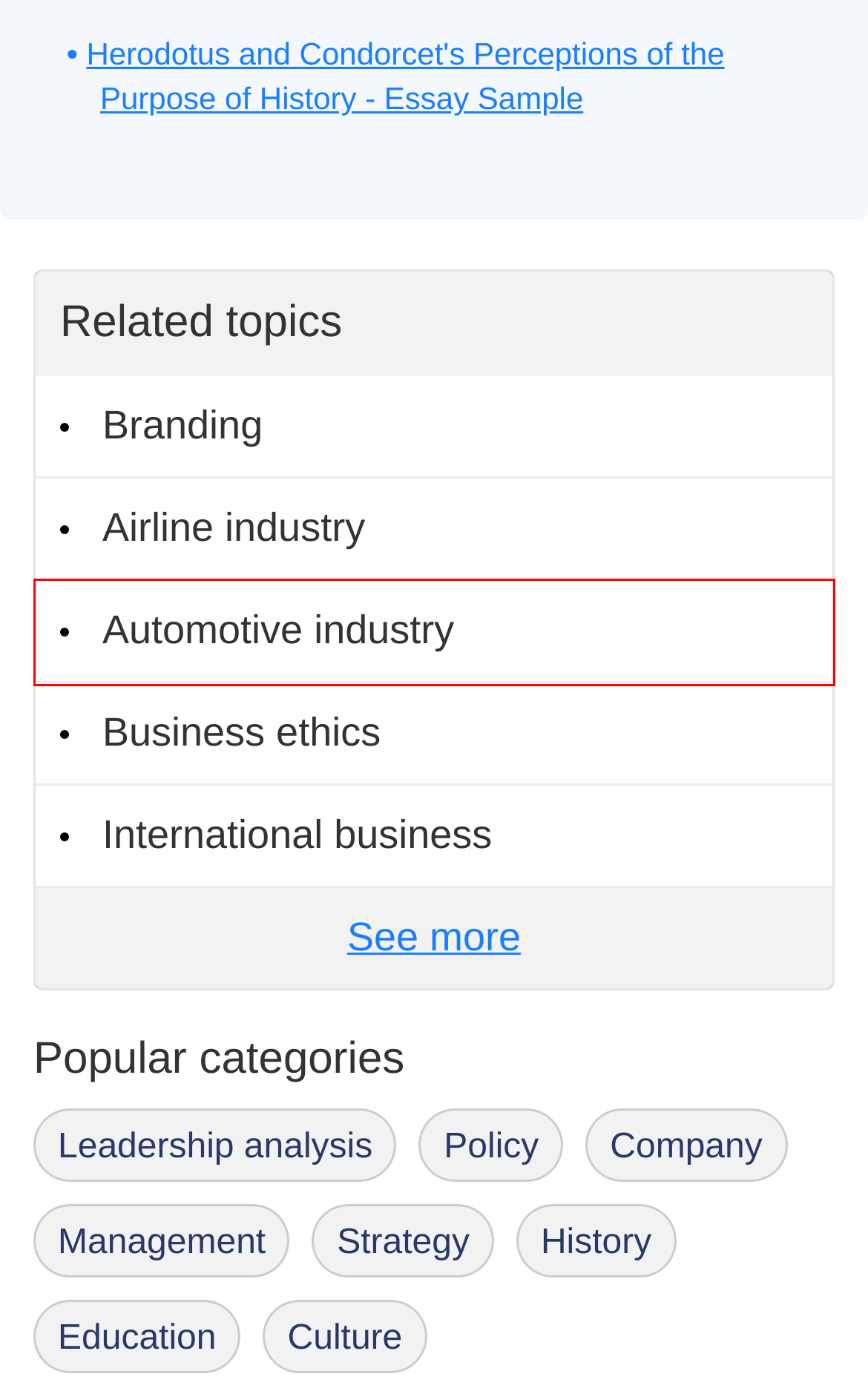You have a screenshot of a webpage with a red bounding box highlighting a UI element. Your task is to select the best webpage description that corresponds to the new webpage after clicking the element. Here are the descriptions:
A. Get Your Automotive Industry Essay Samples for Free Now | SpeedyPaper.com
B. Free Policy Essay Examples Helping Students Succeed | SpeedyPaper.com
C. Free International Business Essays | Academic Samples for Everyone | SpeedyPaper.com
D. These Branding Essay Samples Are Ready To Download | SpeedyPaper.com
E. Read Essay Samples About Company - Free Homework Help | SpeedyPaper.com
F. Free Airline Industry Essays | Top Samples to Start Writing Now! | SpeedyPaper.com
G. 📚 Herodotus and Condorcet's Perceptions of the Purpose of History - Essay Sample | SpeedyPaper.com
H. Top-Notch Business Ethics Essay Examples for Any Student | SpeedyPaper | SpeedyPaper.com

A